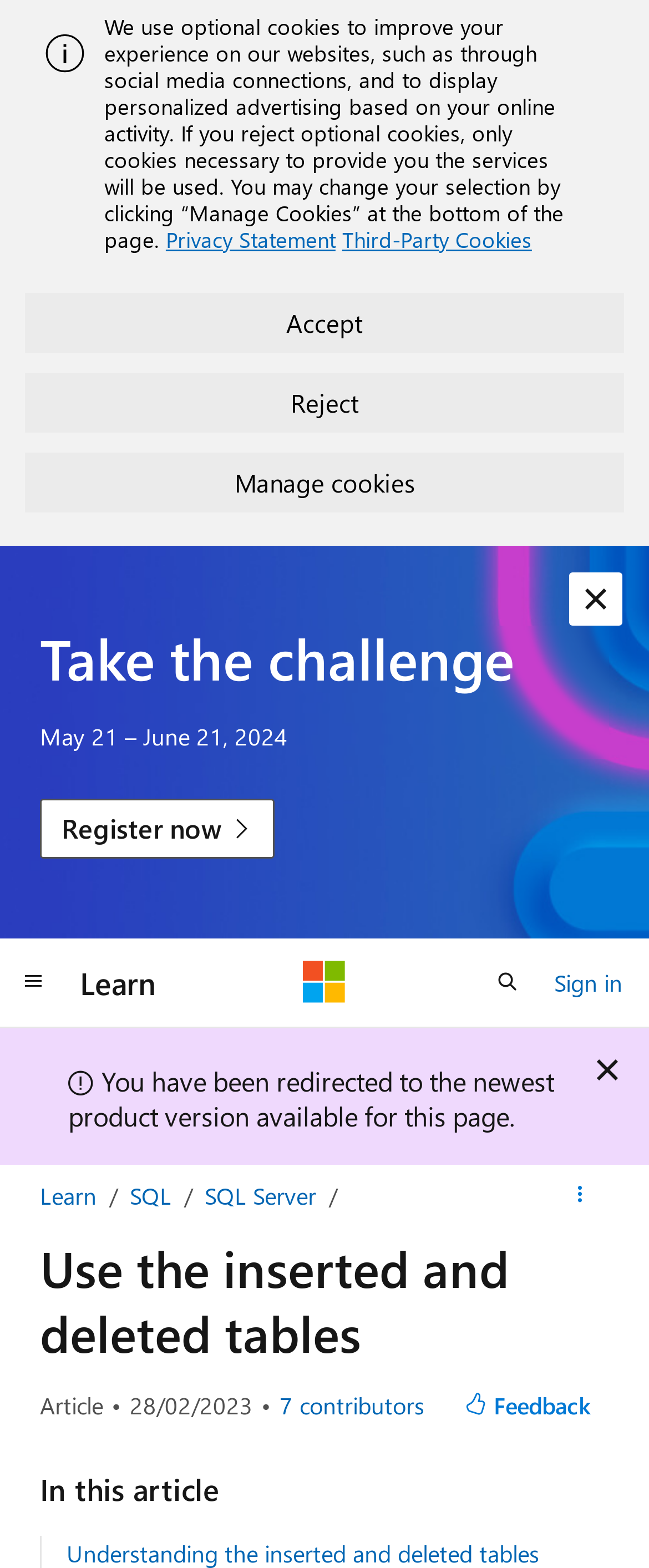Point out the bounding box coordinates of the section to click in order to follow this instruction: "Search for something".

None